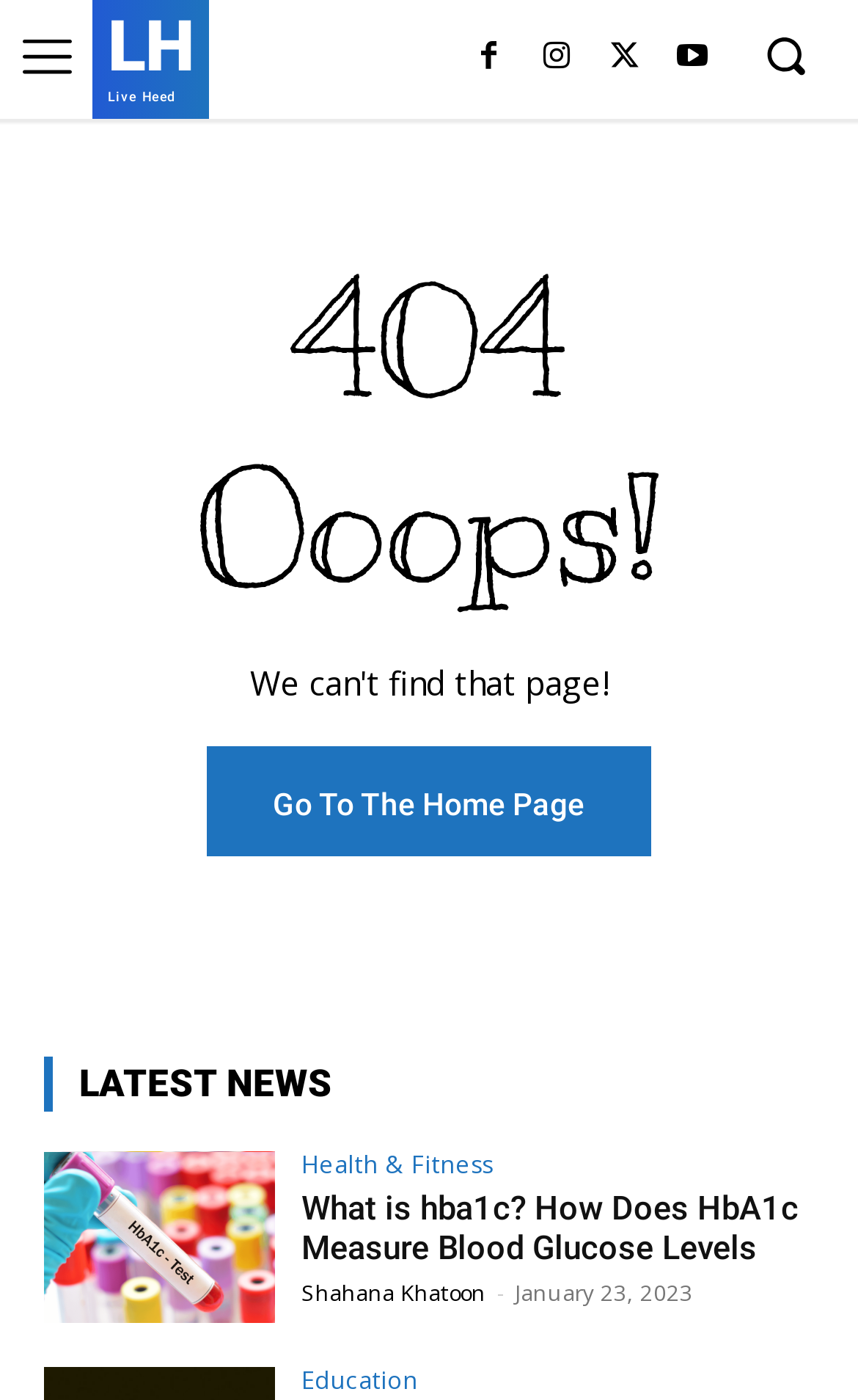Please locate the bounding box coordinates of the element's region that needs to be clicked to follow the instruction: "Click the LH Live Heed link". The bounding box coordinates should be provided as four float numbers between 0 and 1, i.e., [left, top, right, bottom].

[0.126, 0.006, 0.226, 0.074]